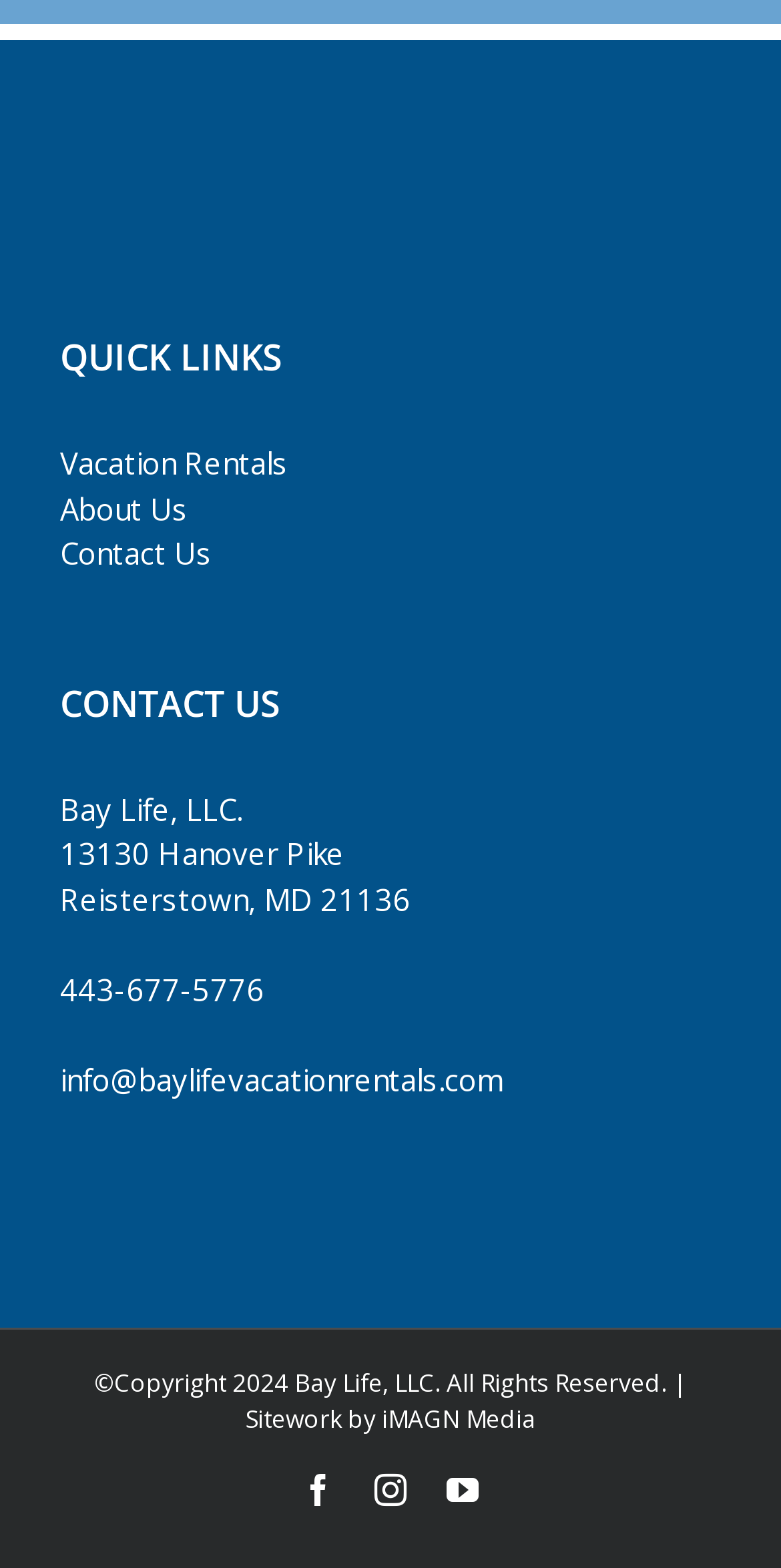What social media platforms are linked?
Give a single word or phrase as your answer by examining the image.

Facebook, Instagram, YouTube